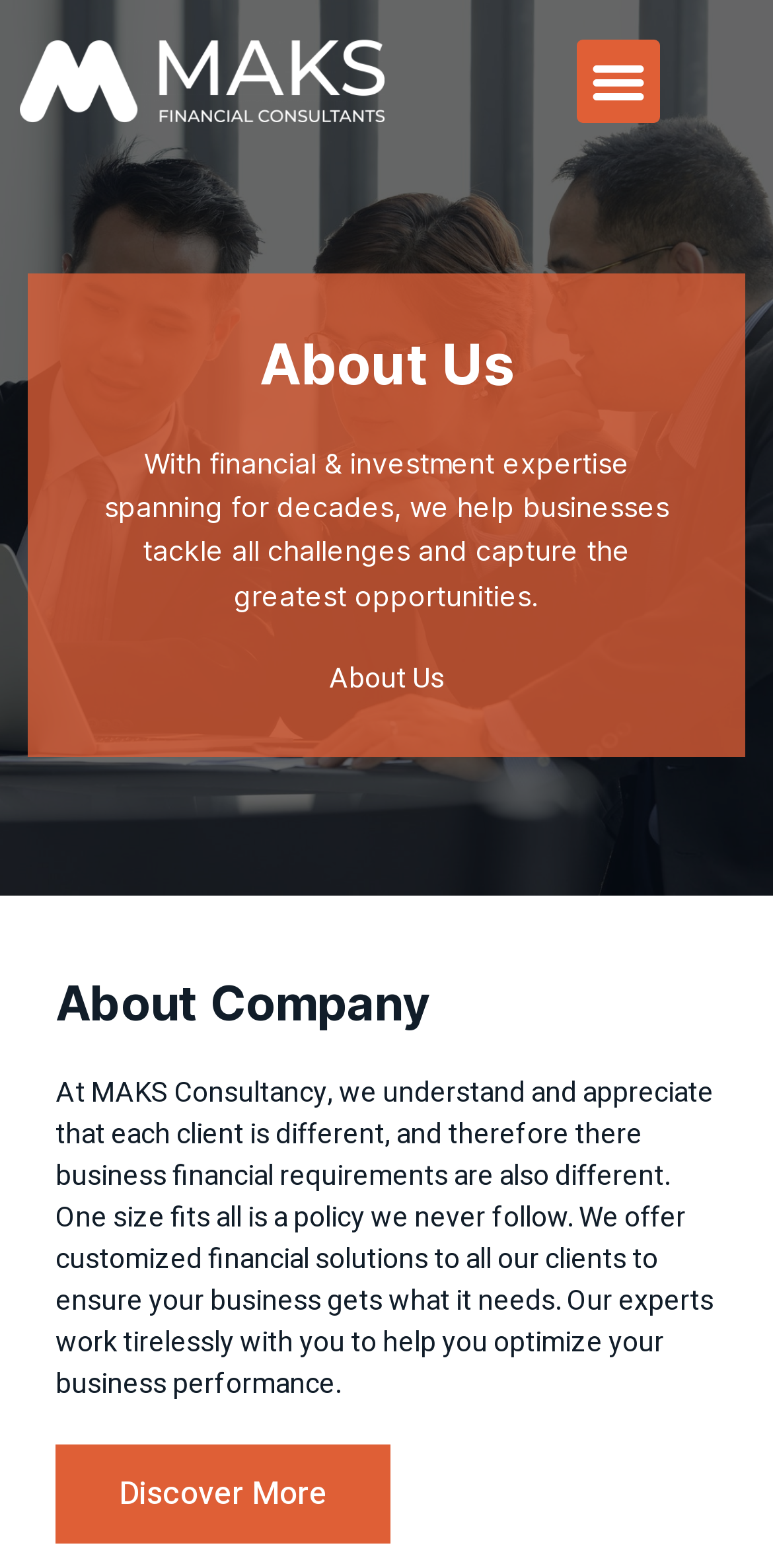What is the tone of the company's message?
Based on the image, respond with a single word or phrase.

Helpful